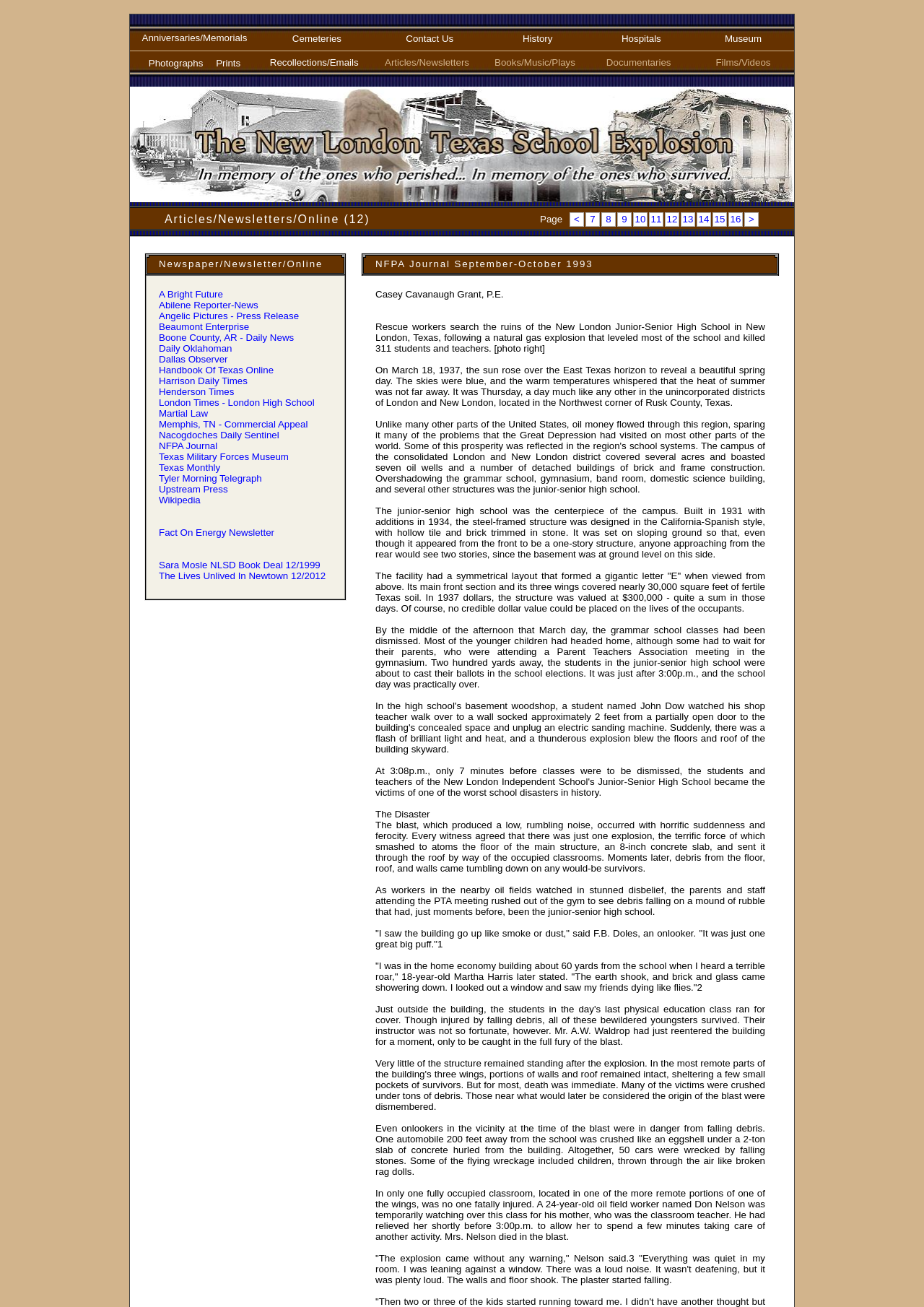Using details from the image, please answer the following question comprehensively:
What is the navigation system used on the webpage?

The webpage uses a pagination system with page numbers (7, 8, 9, 10, 11, 12, 13, 14, 15, 16) to navigate through the articles/newsletters, indicating that the navigation system used on the webpage is based on page numbers.